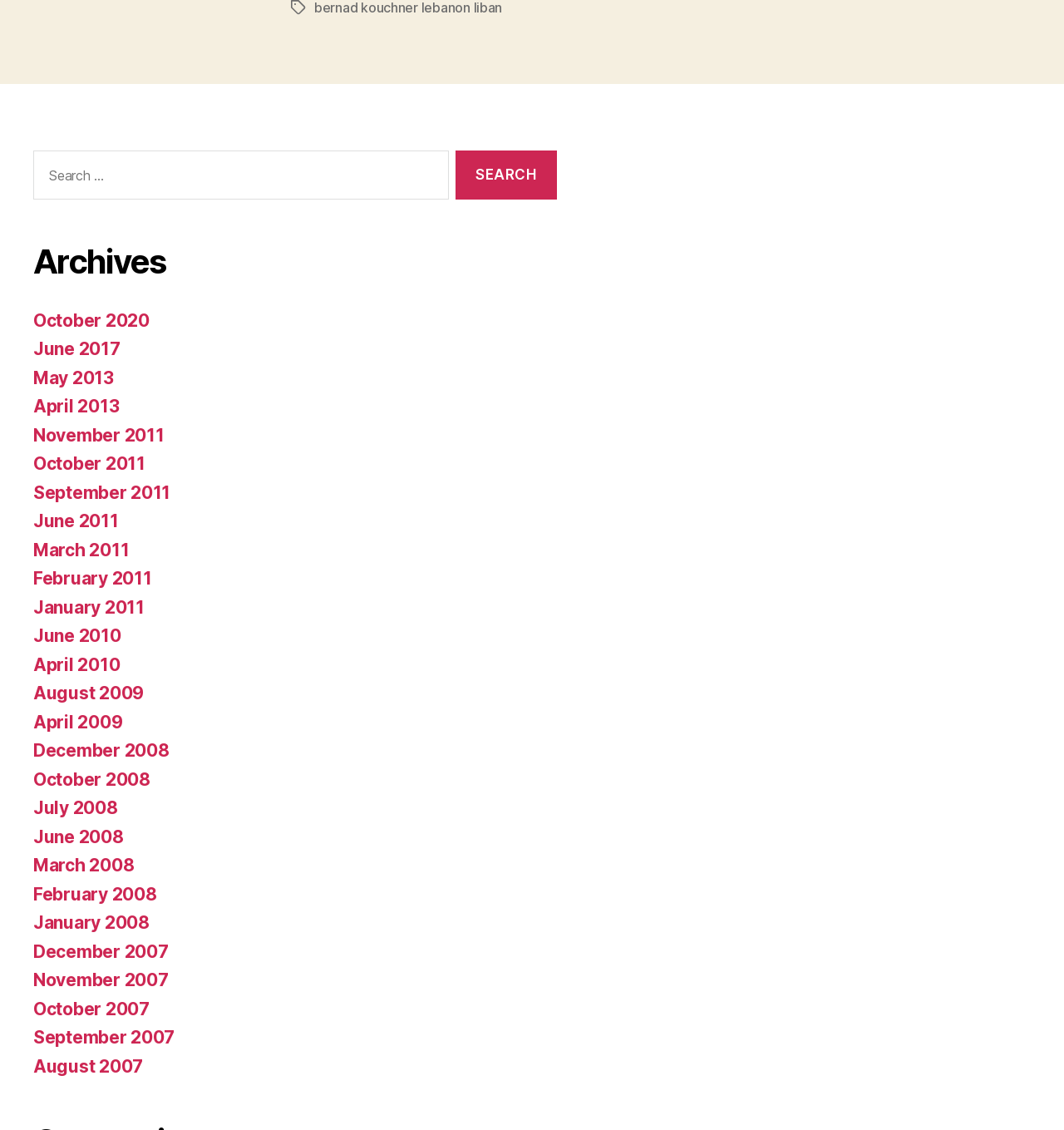What is the label above the search box?
Could you please answer the question thoroughly and with as much detail as possible?

The search box is located below a label that reads 'Search for:', which suggests that the search box is intended for searching through archives.